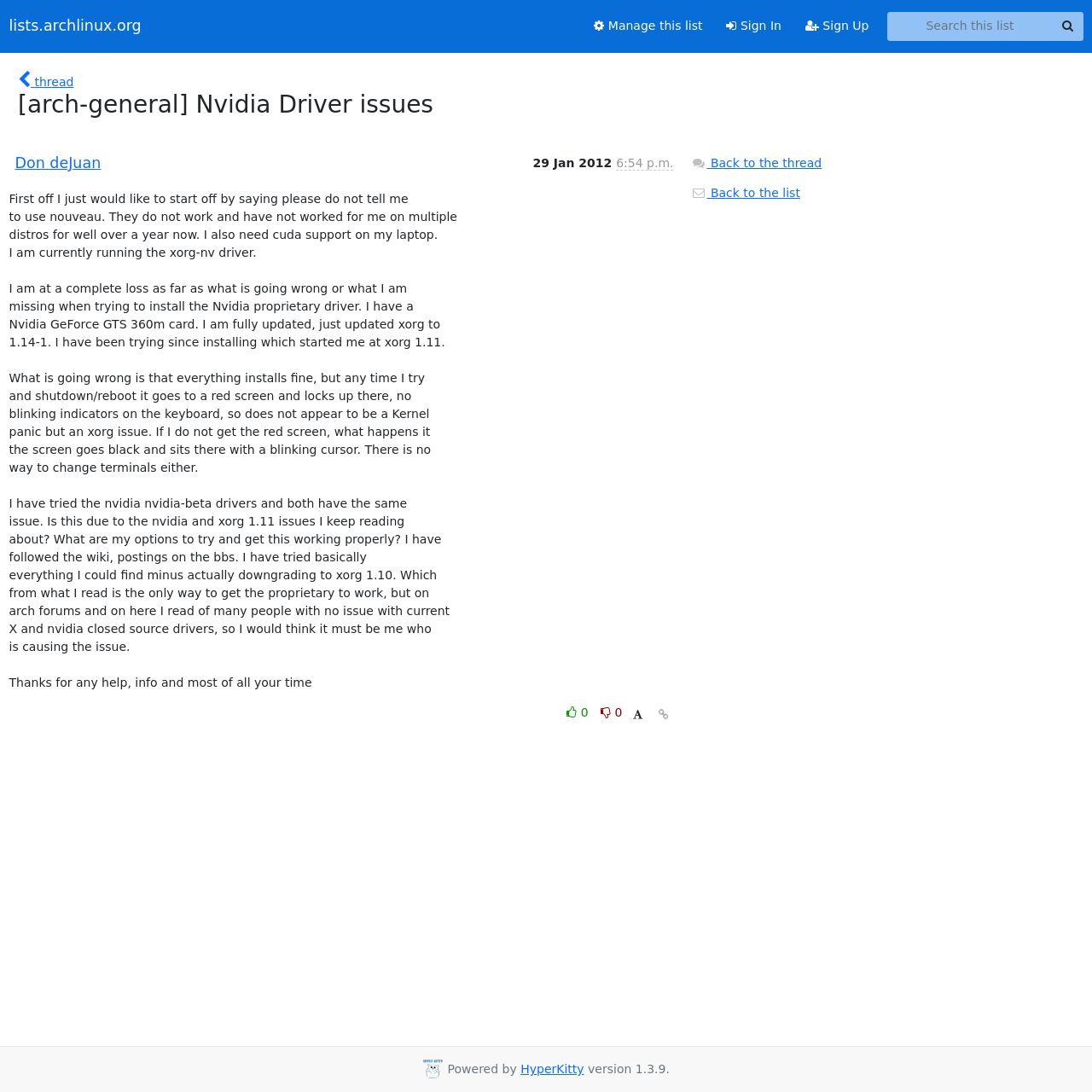Please find the bounding box coordinates of the element that must be clicked to perform the given instruction: "Manage this list". The coordinates should be four float numbers from 0 to 1, i.e., [left, top, right, bottom].

[0.533, 0.01, 0.654, 0.038]